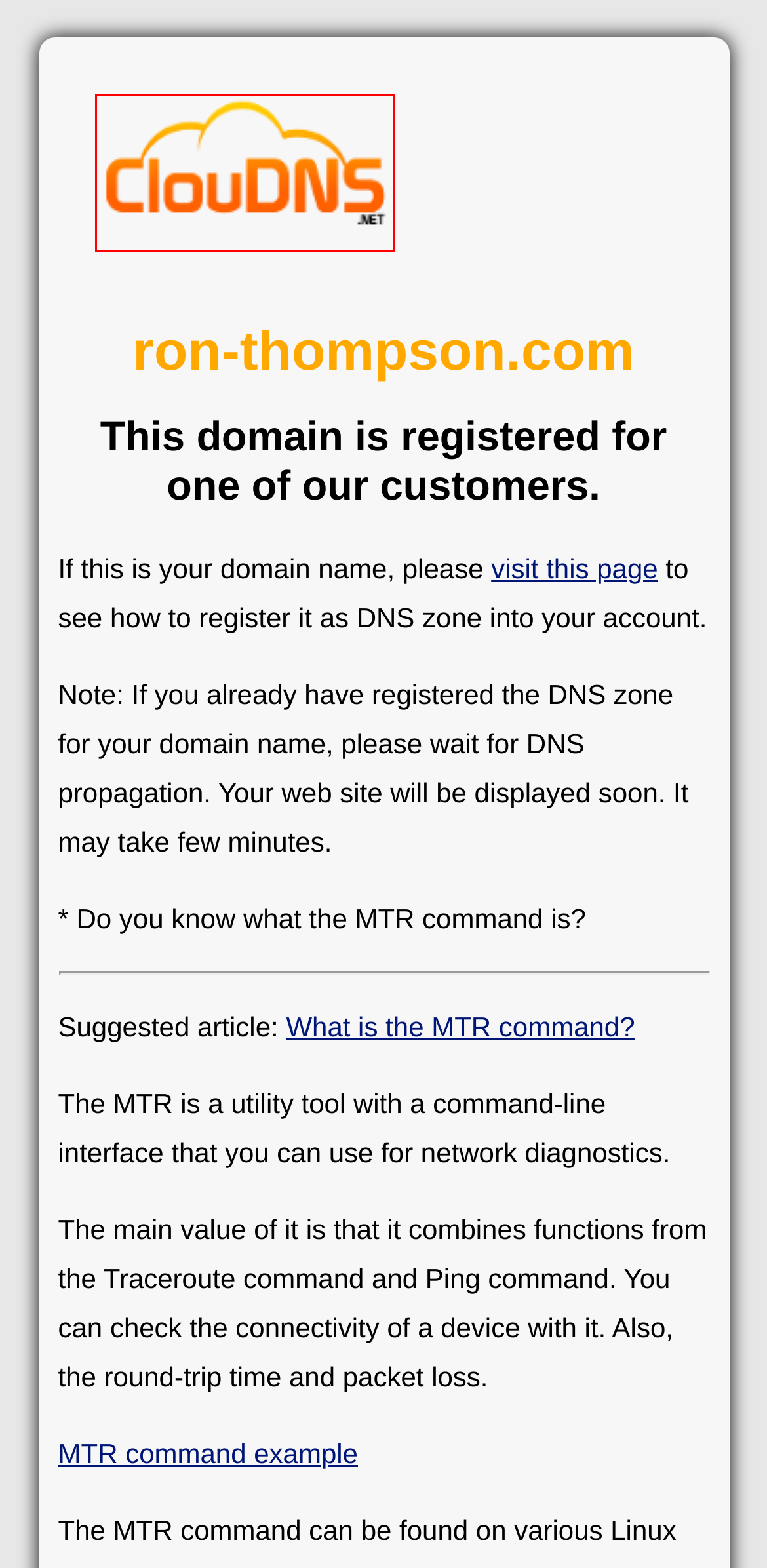Examine the screenshot of a webpage with a red bounding box around a UI element. Your task is to identify the webpage description that best corresponds to the new webpage after clicking the specified element. The given options are:
A. GeoDNS and Geolocation Load Balancing Service. Test for Free | ClouDNS
B. Free DNS hosting, Cloud DNS hosting and Domain names | ClouDNS
C. Anycast DNS. Test for Free | ClouDNS
D. Enterprise DNS services | ClouDNS
E. Email Forwarding service | One forever free Email Forward | ClouDNS
F. ClouDNS: Master DNS Zone
G. Linux MTR command - ClouDNS Blog
H. Private DNS Servers | ClouDNS

B